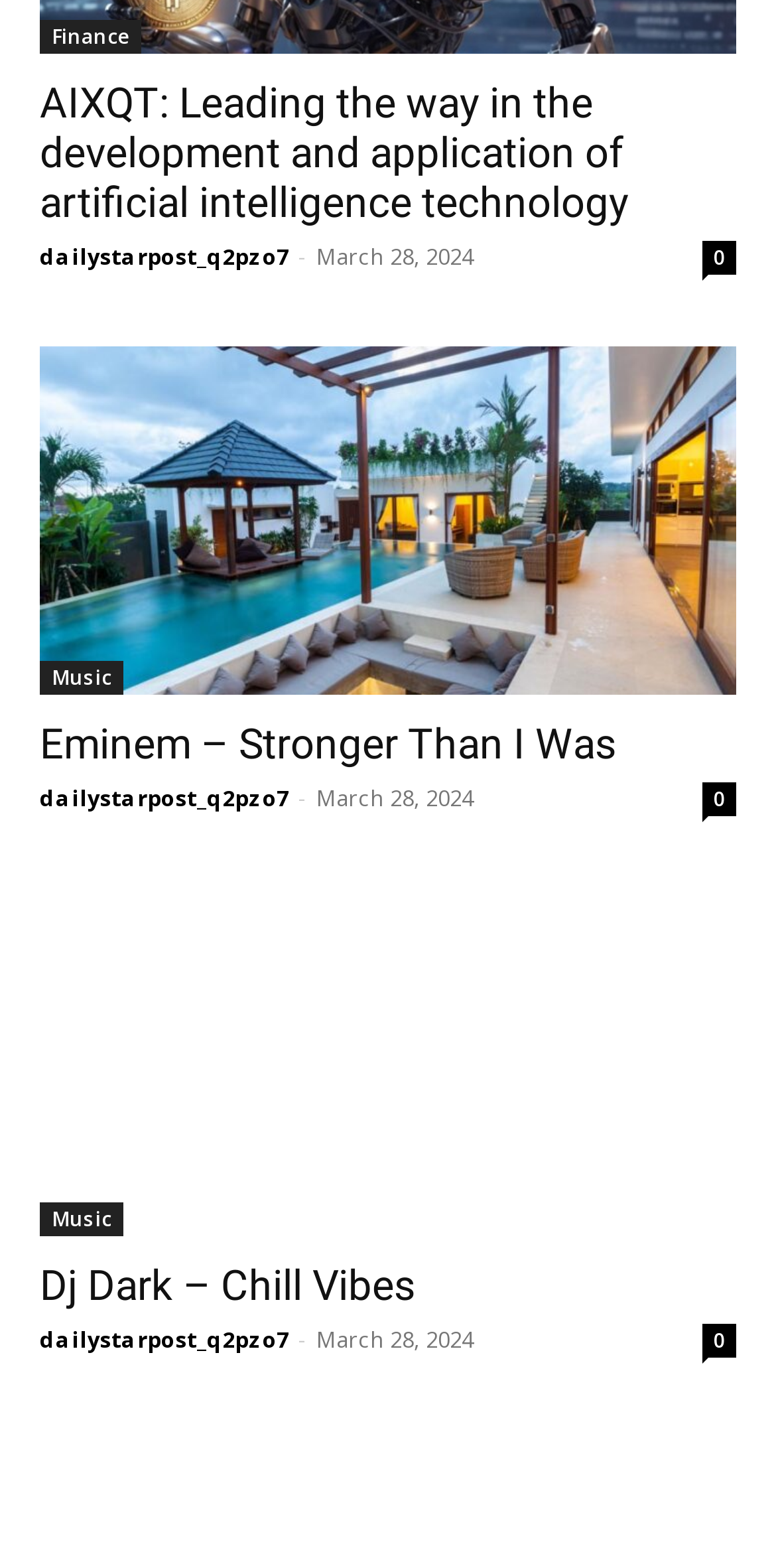Please answer the following question using a single word or phrase: 
How many links are associated with each article?

4